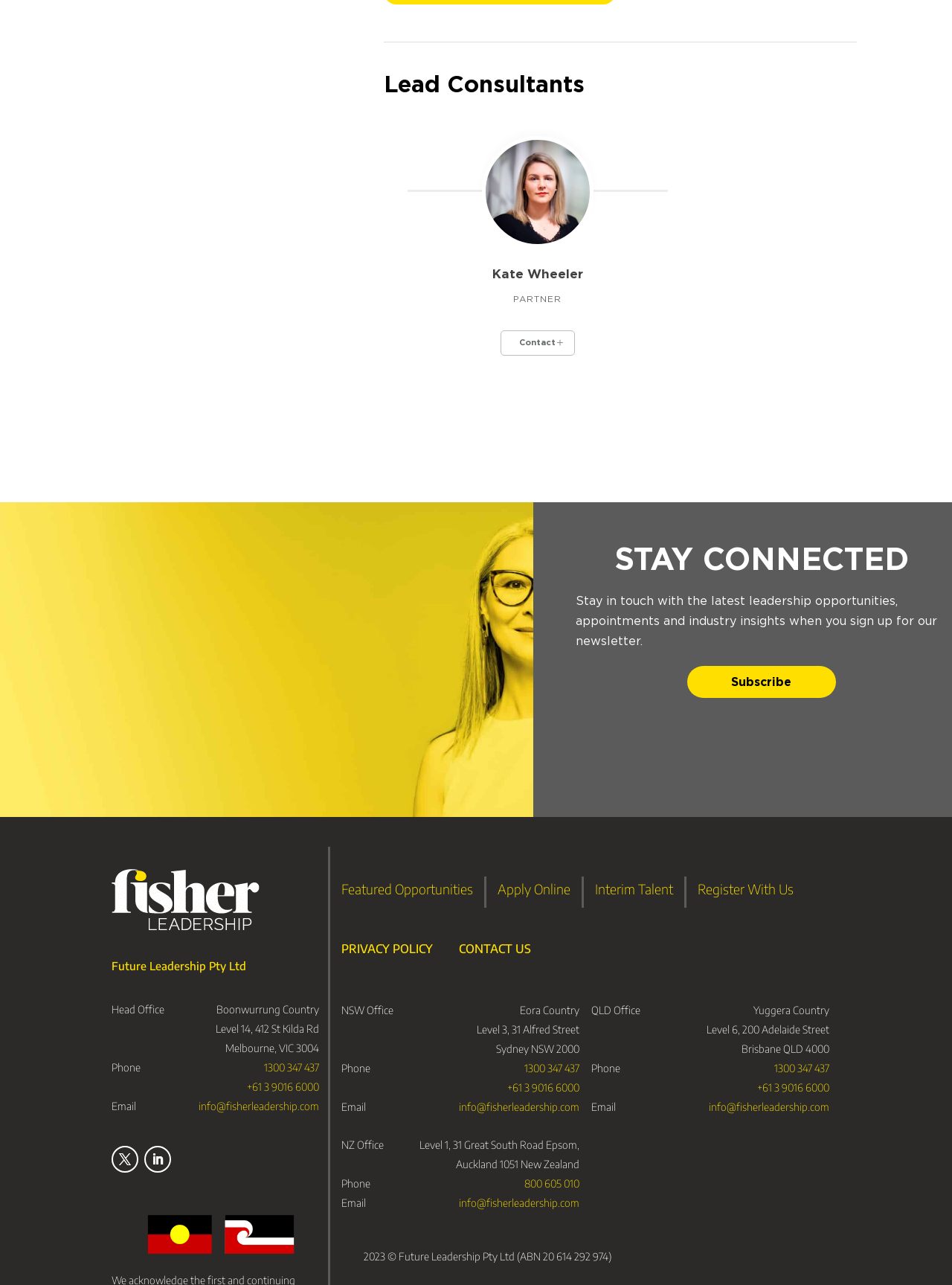What is the phone number of the NSW Office?
Using the image as a reference, answer the question in detail.

I found the phone number of the NSW Office by looking at the contact information section for the NSW Office, which is listed as 'Phone 1300 347 437'.